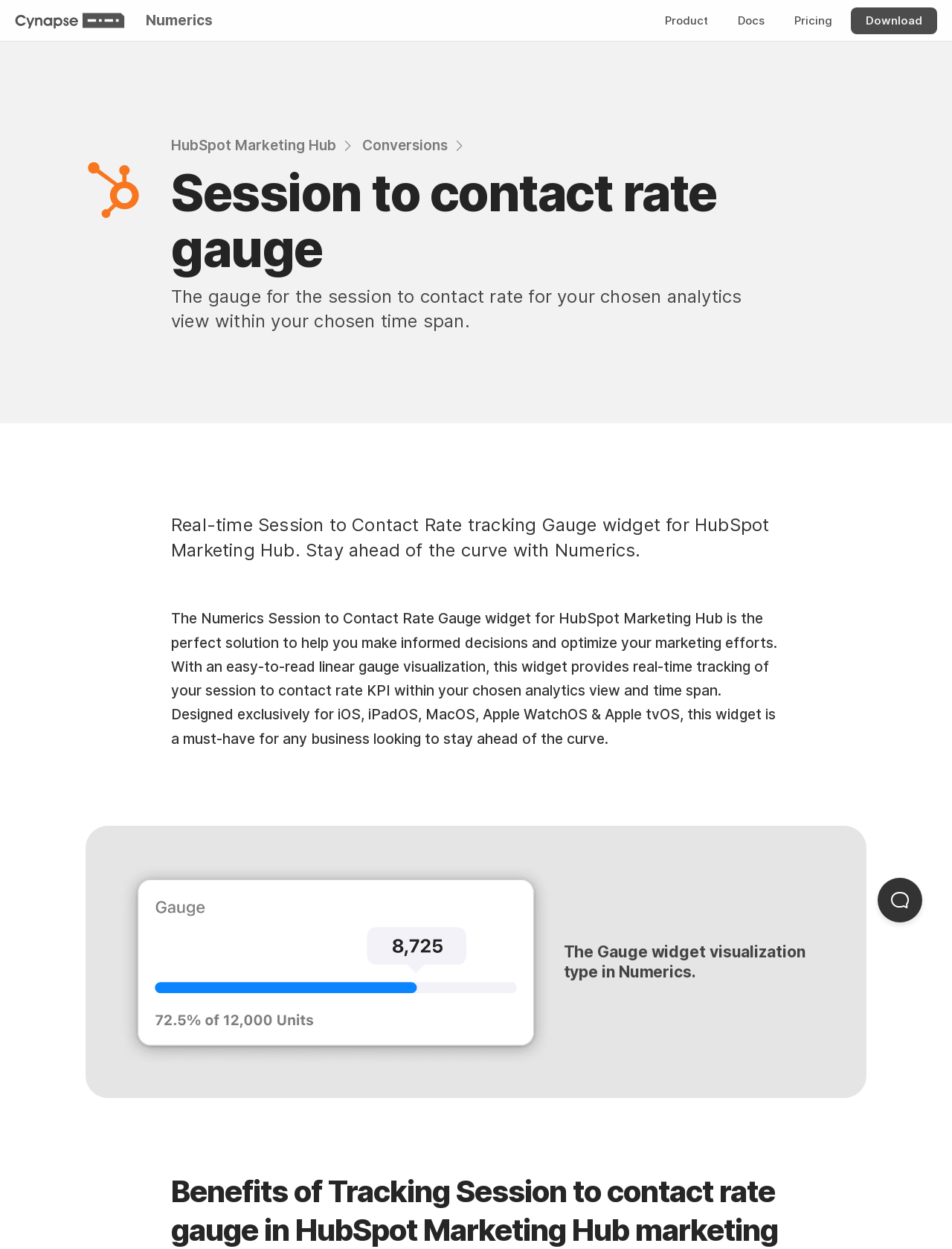What is the name of the product being described?
Please give a detailed answer to the question using the information shown in the image.

The name of the product being described can be found in the top-left corner of the webpage, where the logo and the text 'Numerics' are displayed.